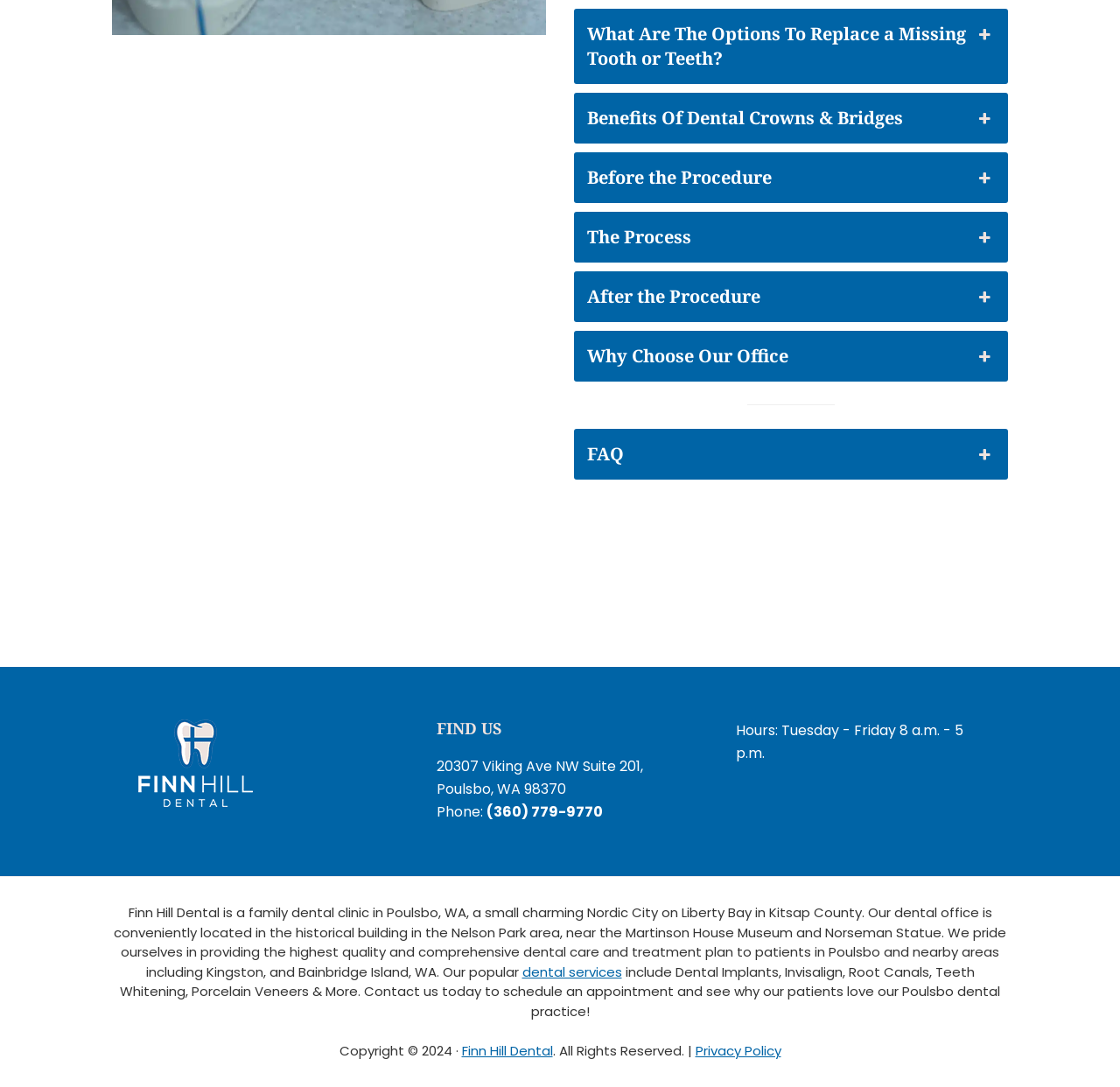Provide the bounding box coordinates, formatted as (top-left x, top-left y, bottom-right x, bottom-right y), with all values being floating point numbers between 0 and 1. Identify the bounding box of the UI element that matches the description: FAQ

[0.512, 0.394, 0.9, 0.441]